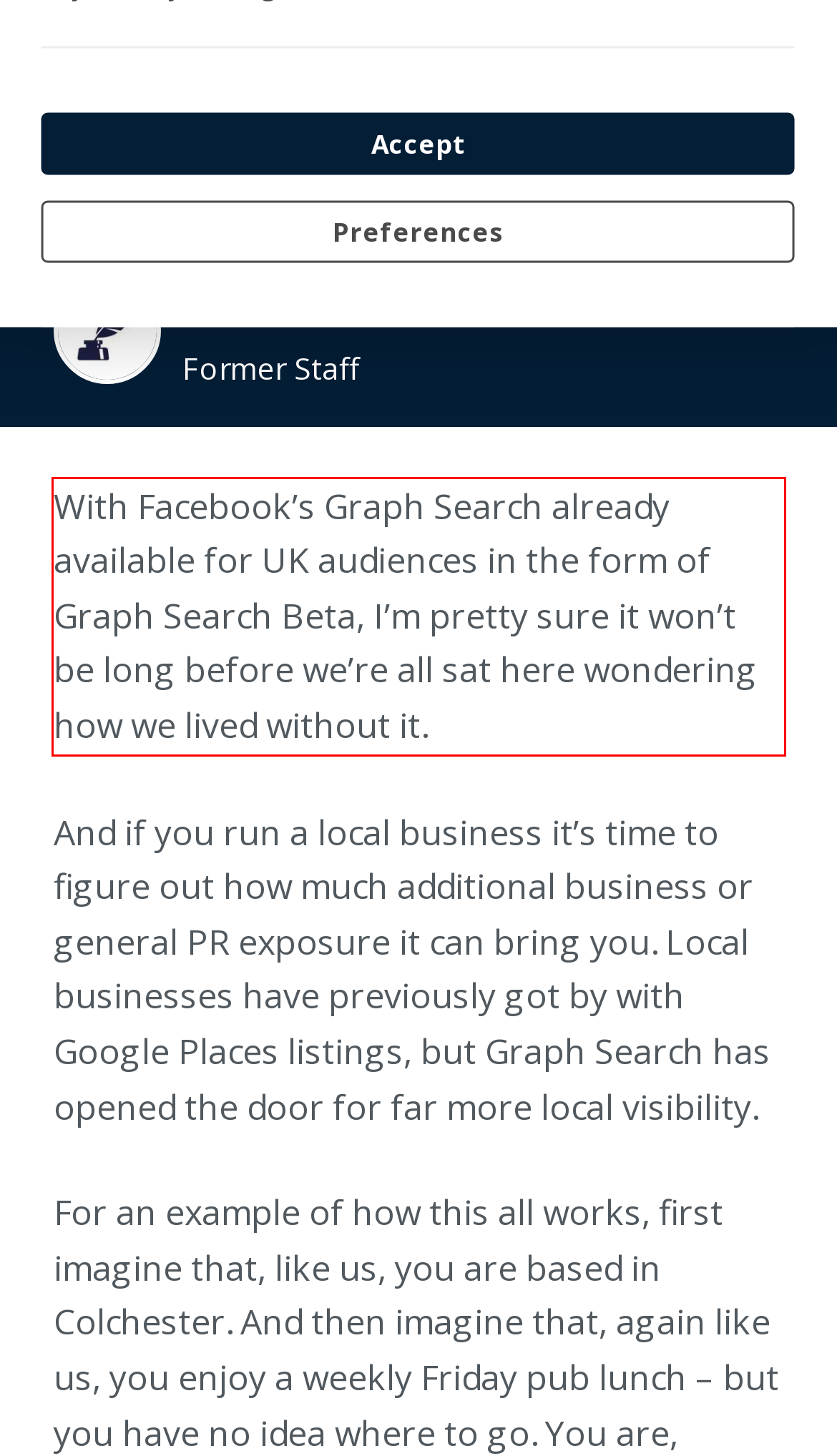Analyze the screenshot of a webpage where a red rectangle is bounding a UI element. Extract and generate the text content within this red bounding box.

With Facebook’s Graph Search already available for UK audiences in the form of Graph Search Beta, I’m pretty sure it won’t be long before we’re all sat here wondering how we lived without it.